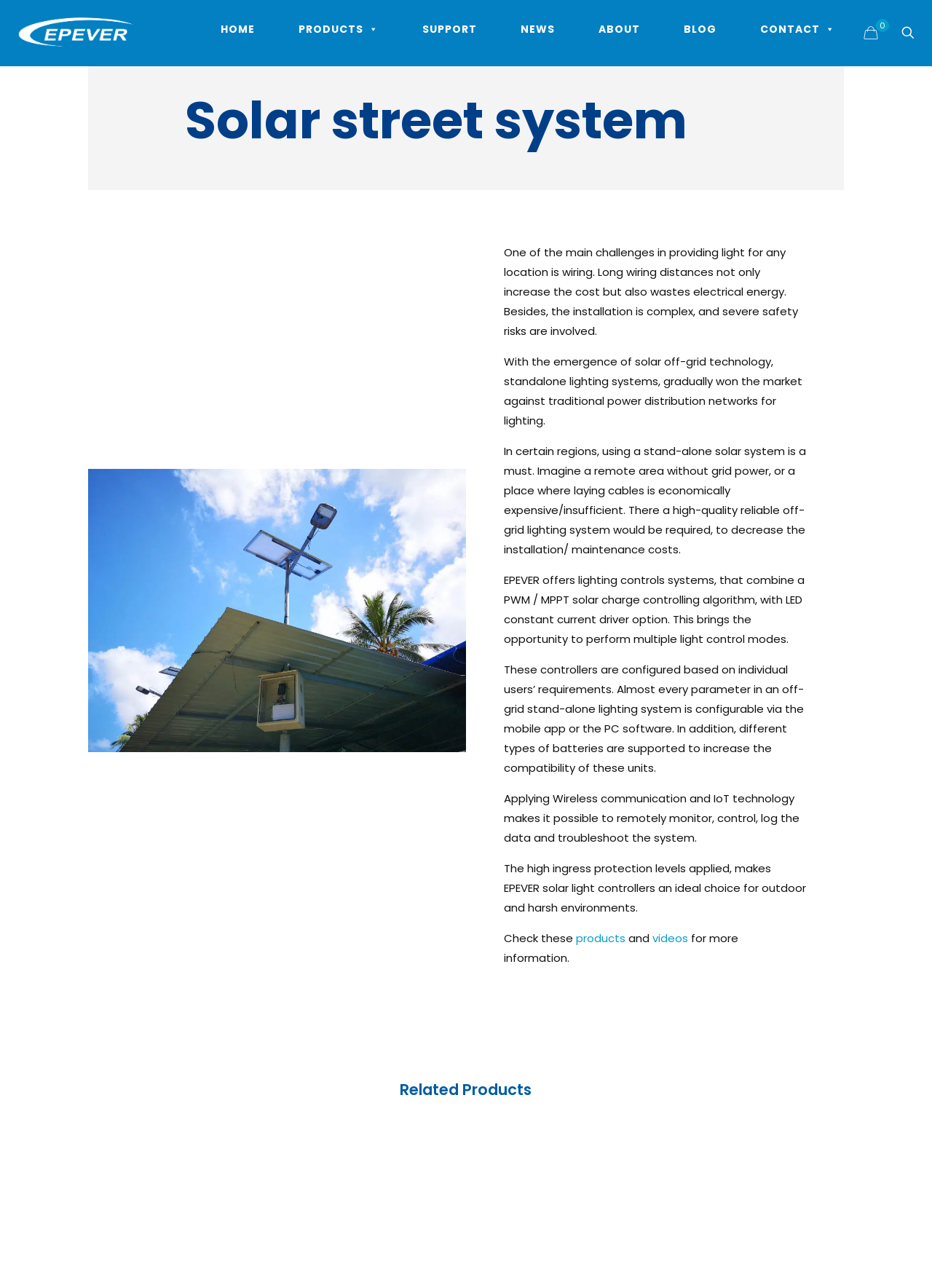Refer to the screenshot and answer the following question in detail:
What is the purpose of EPEVER's solar light controllers?

According to the webpage, EPEVER's solar light controllers are designed to control and monitor lighting systems, allowing for remote monitoring, control, and troubleshooting through wireless communication and IoT technology.